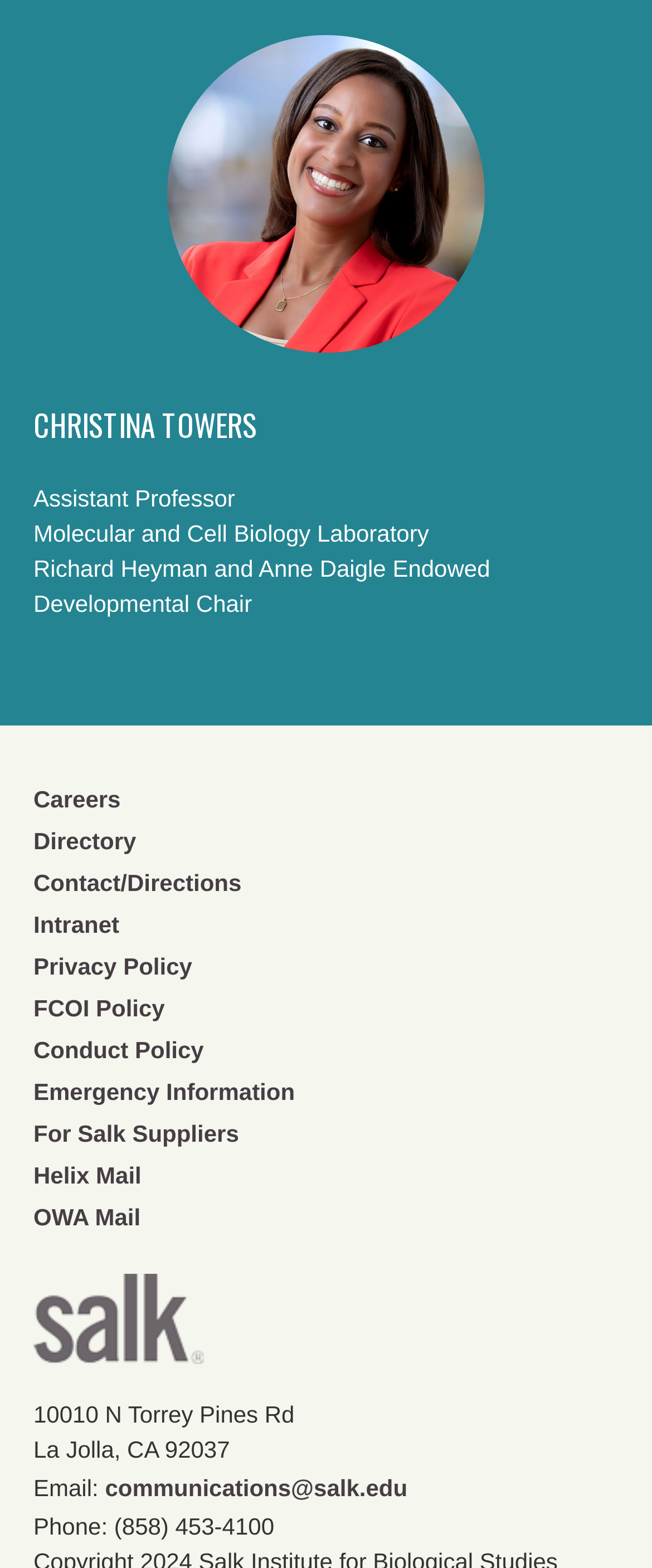What is the name of the laboratory?
Answer the question with a detailed explanation, including all necessary information.

The name of the laboratory can be found in the static text element with the text 'Molecular and Cell Biology Laboratory' at the top of the webpage.